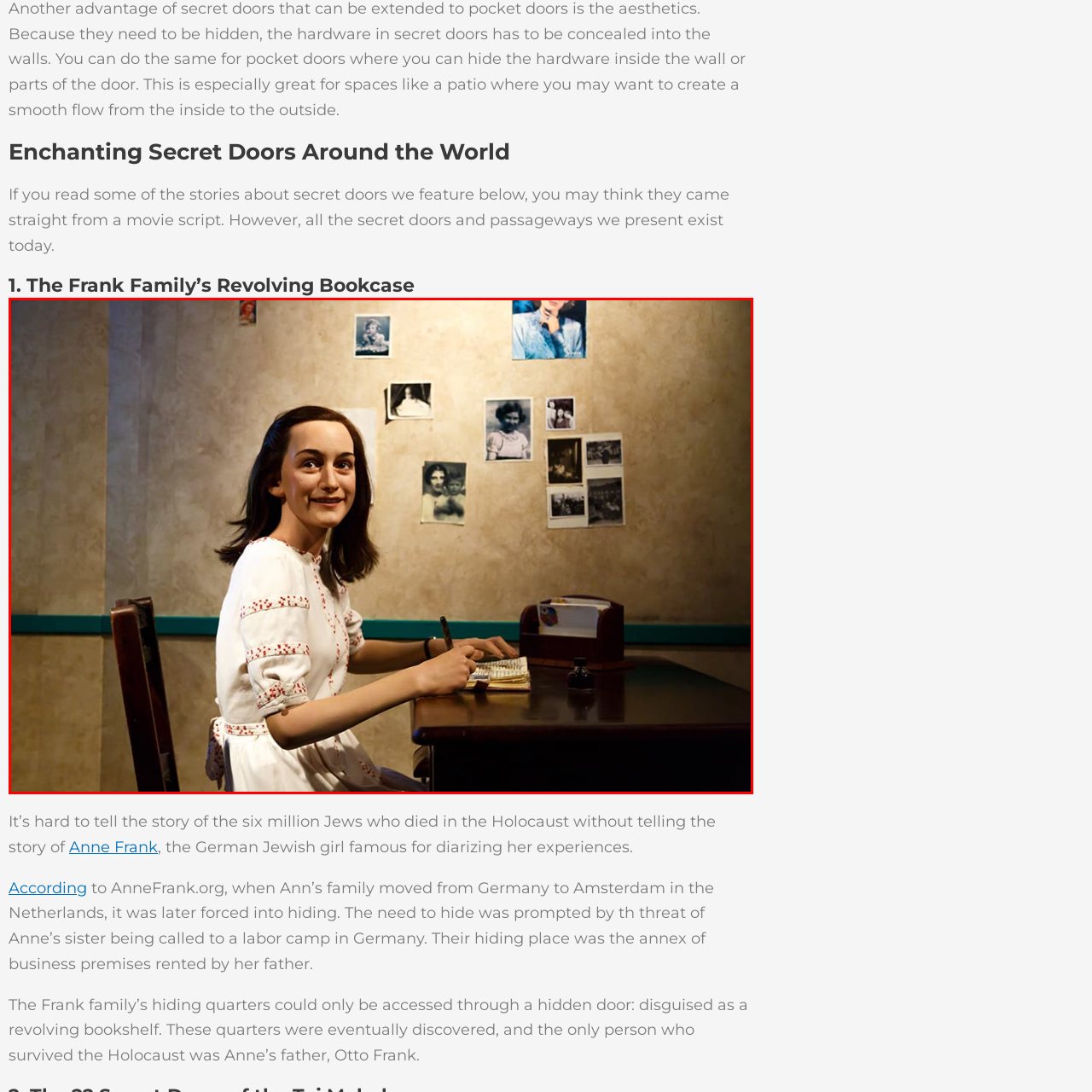Analyze the picture within the red frame, What is lying near the open notebook on the desk? 
Provide a one-word or one-phrase response.

A pen